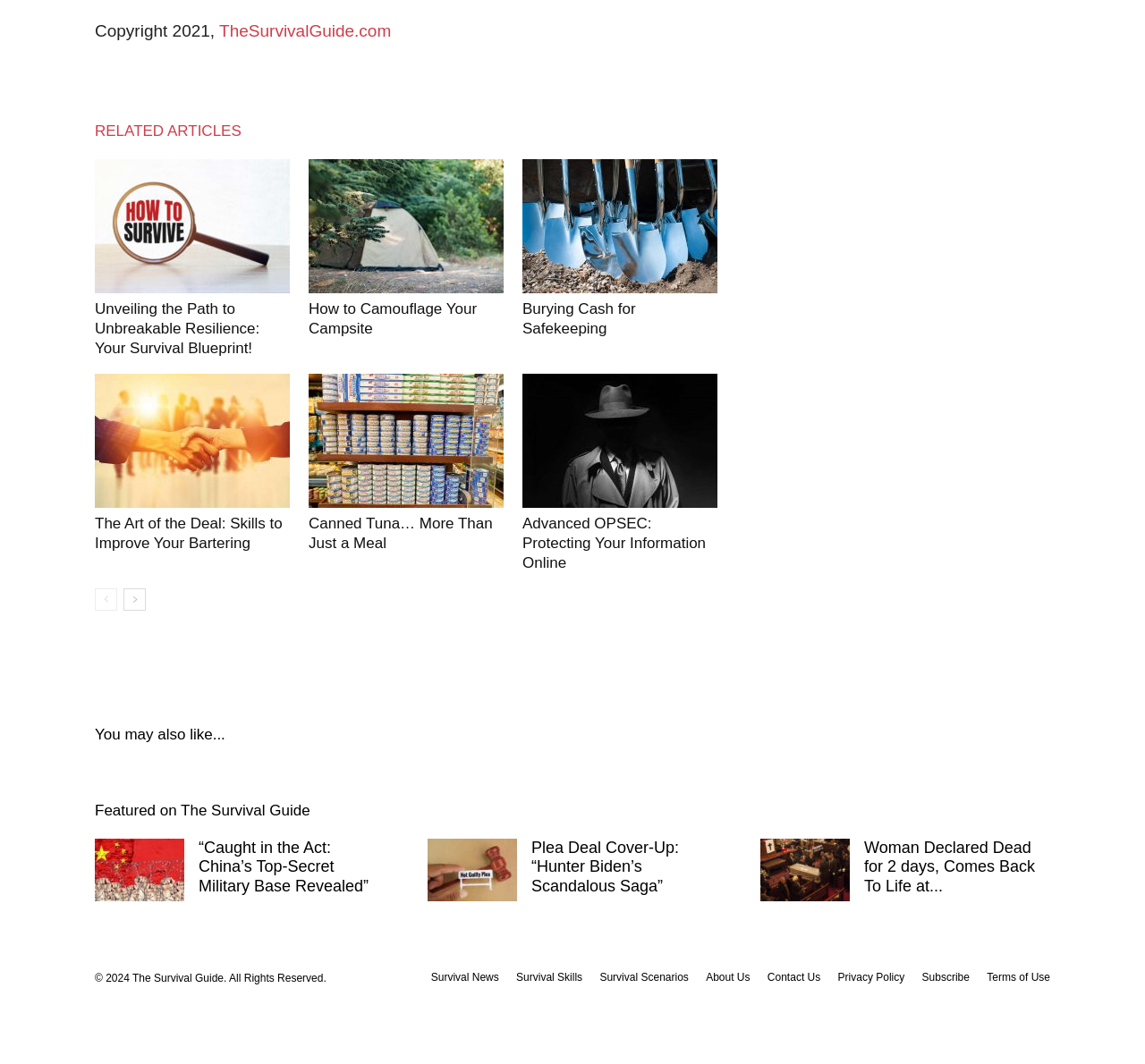What is the website's copyright year?
Carefully analyze the image and provide a detailed answer to the question.

I found the copyright year by looking at the StaticText element at the top of the webpage, which says 'Copyright 2021,'.